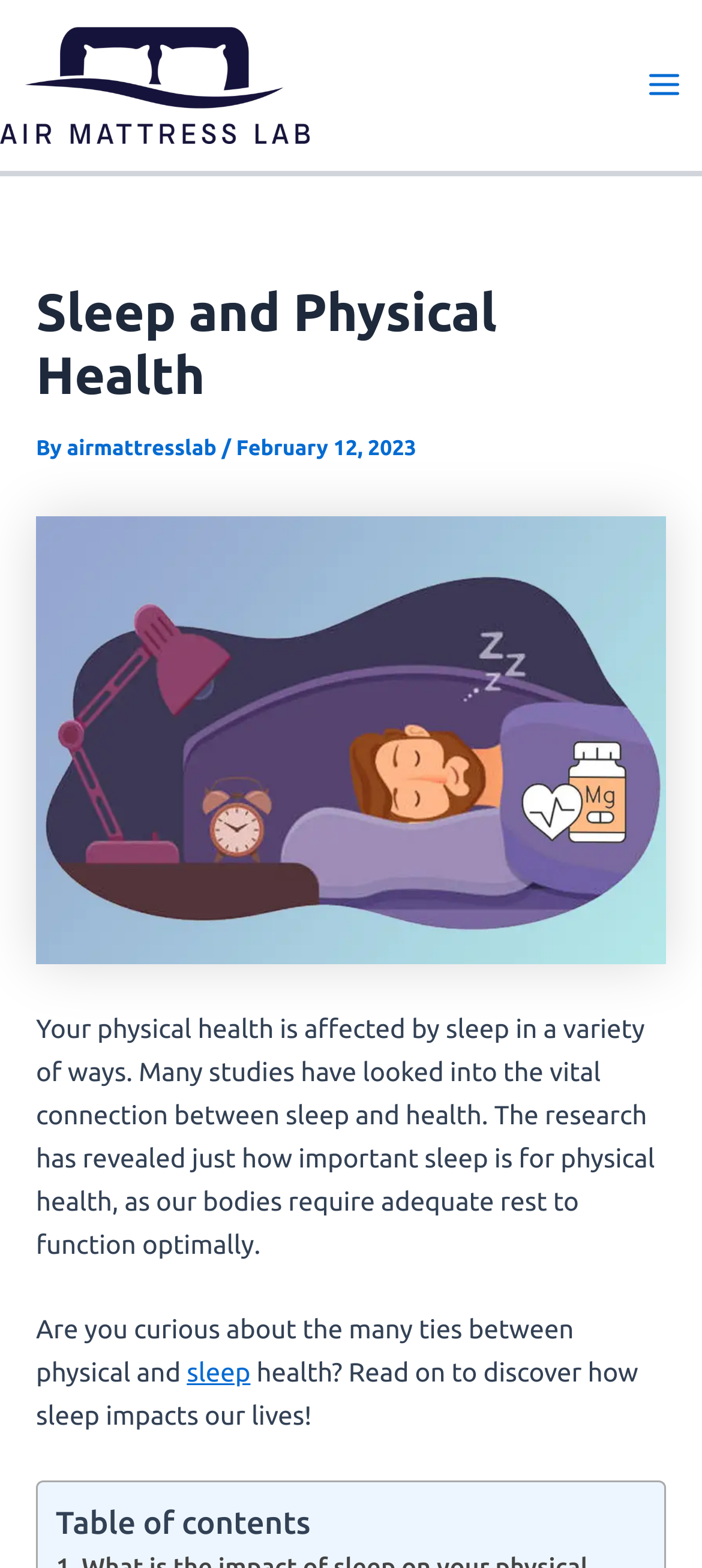What is the purpose of the article?
Craft a detailed and extensive response to the question.

I inferred the purpose of the article by reading the introductory paragraph, which mentions that the article will discuss the connection between sleep and physical health, and how sleep affects our bodies.